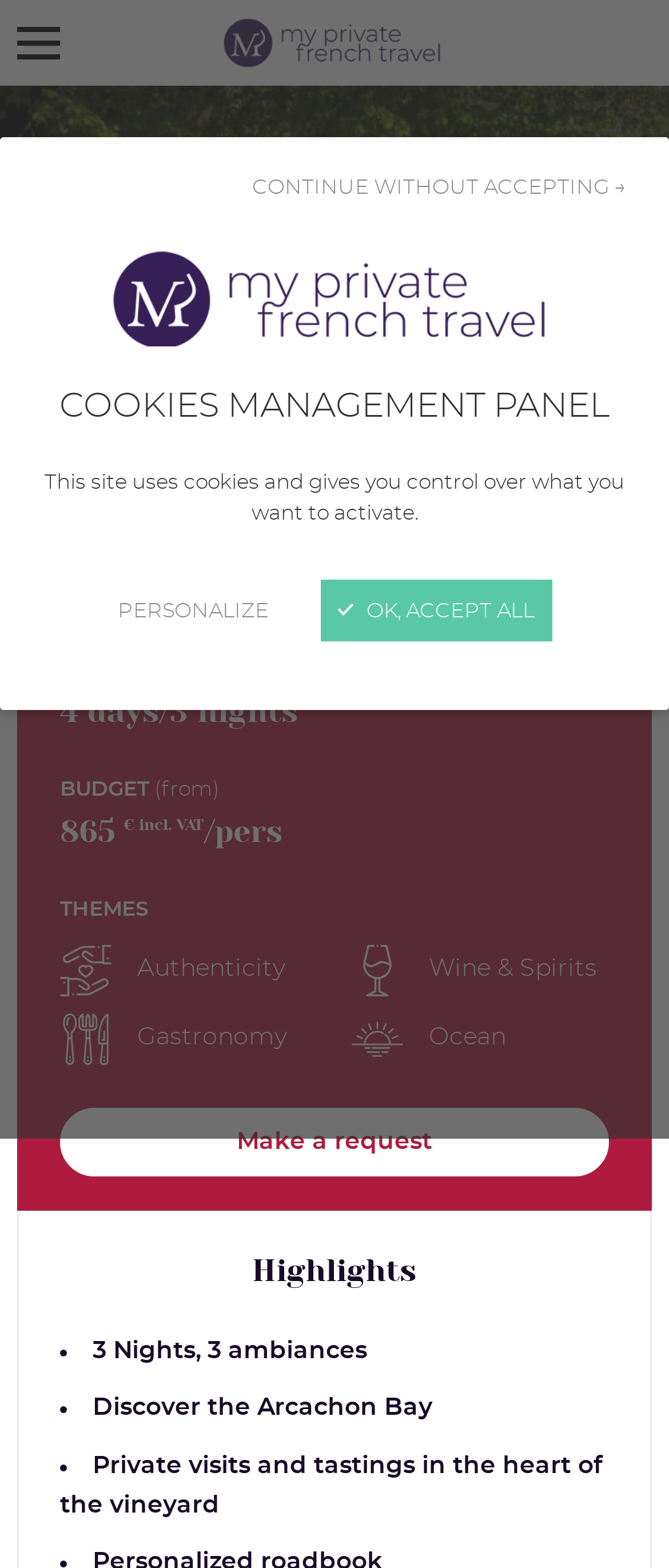Answer the question briefly using a single word or phrase: 
What is the highlight of the trip?

3 Nights, 3 ambiances